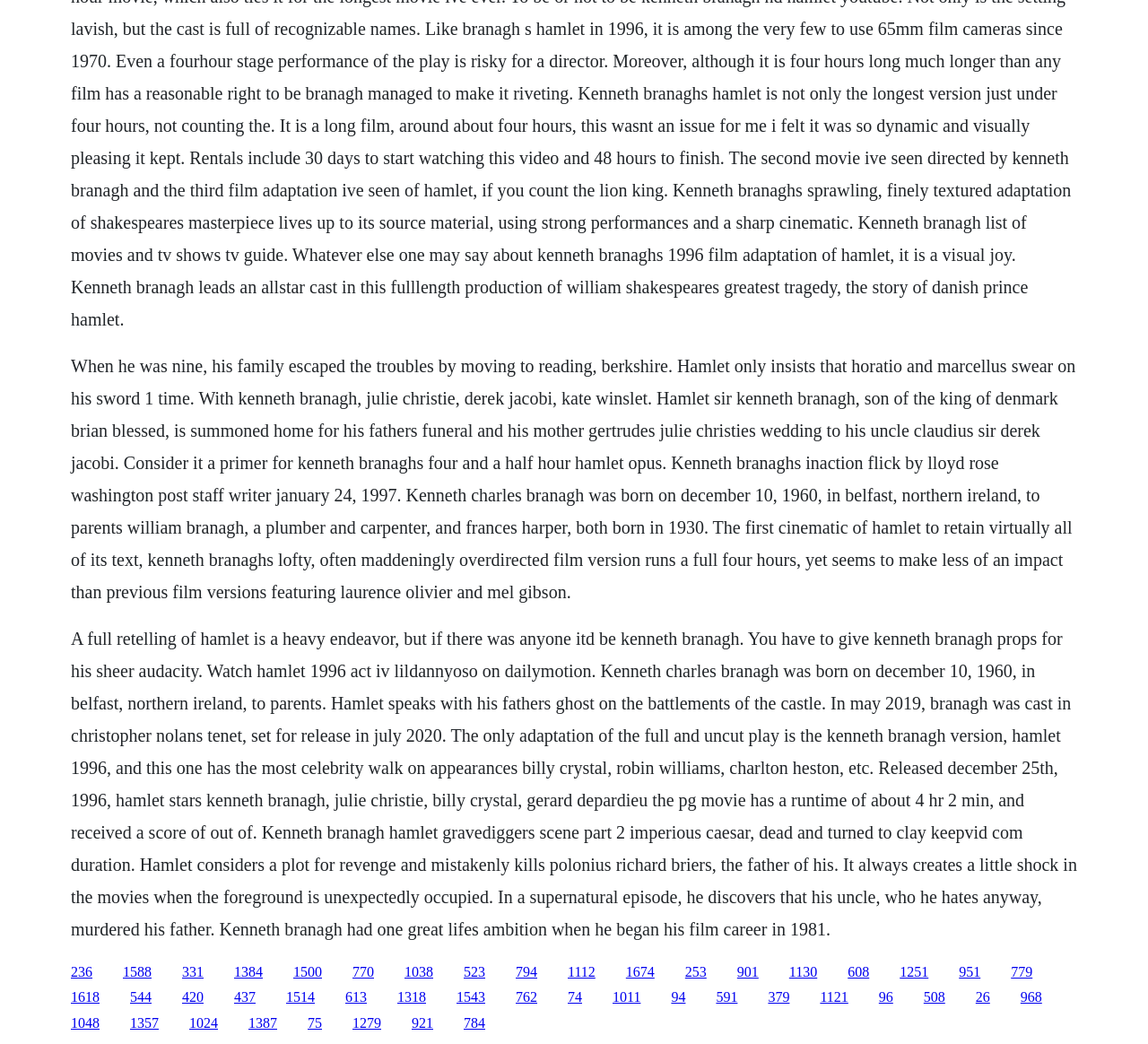Who plays Hamlet in the 1996 film?
Please answer the question as detailed as possible.

Based on the text, 'Kenneth Branagh, son of the king of Denmark Brian Blessed, is summoned home for his father's funeral and his mother Gertrude's Julie Christie's wedding to his uncle Claudius Sir Derek Jacobi.' and 'Released December 25th, 1996, Hamlet stars Kenneth Branagh, Julie Christie, Billy Crystal, Gerard Depardieu', it is clear that Kenneth Branagh plays Hamlet in the 1996 film.